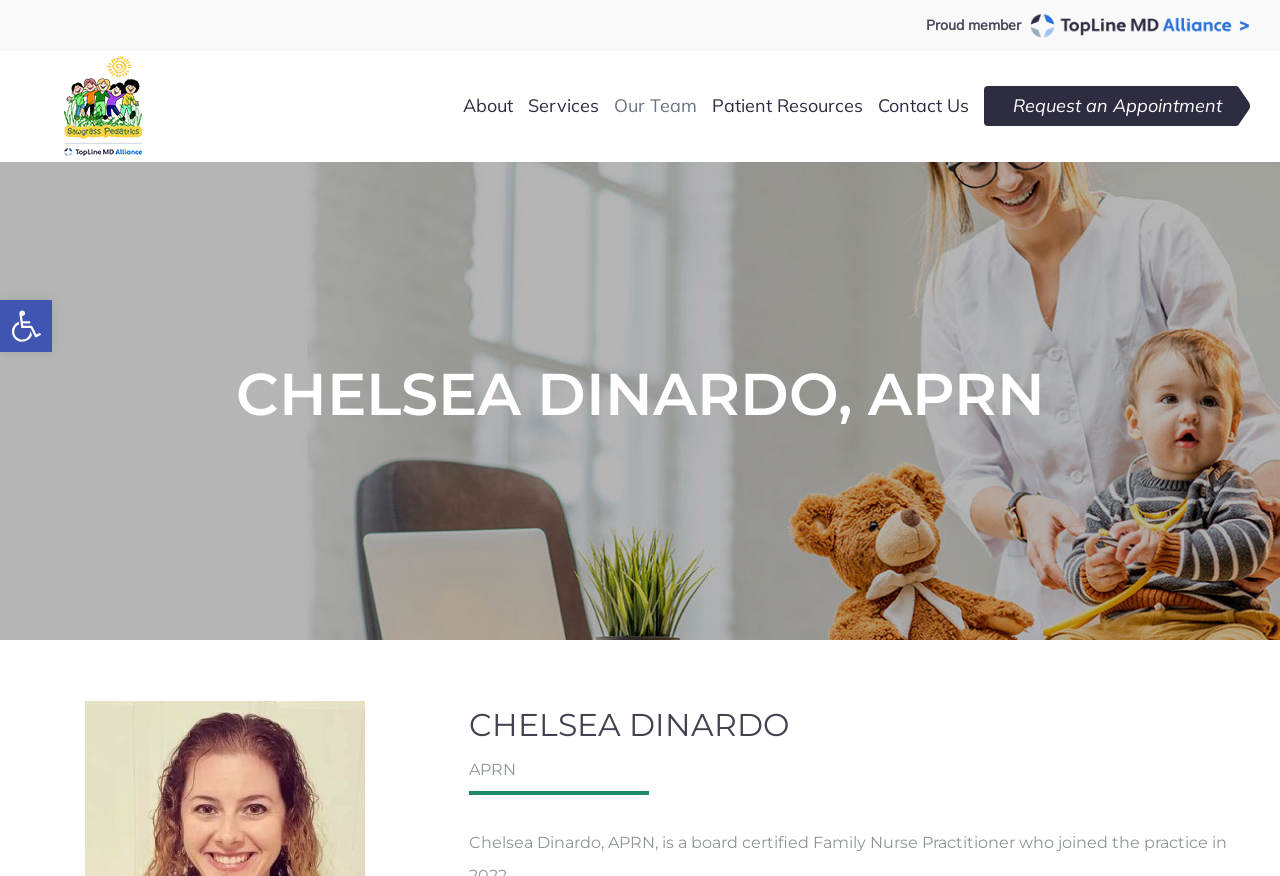Find the bounding box coordinates of the clickable region needed to perform the following instruction: "Visit About page". The coordinates should be provided as four float numbers between 0 and 1, i.e., [left, top, right, bottom].

[0.362, 0.058, 0.401, 0.184]